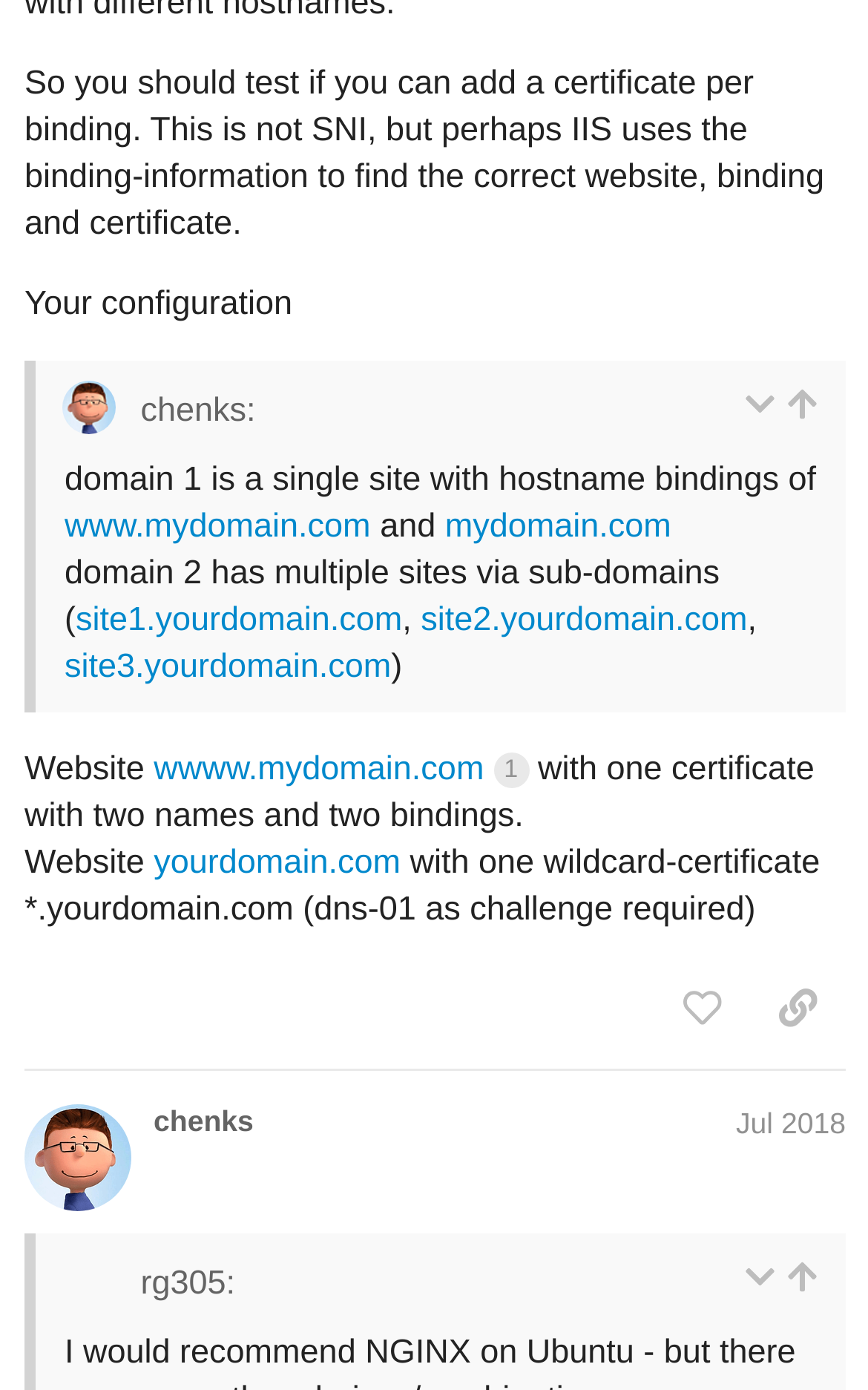Who is the author of the first post? From the image, respond with a single word or brief phrase.

chenks